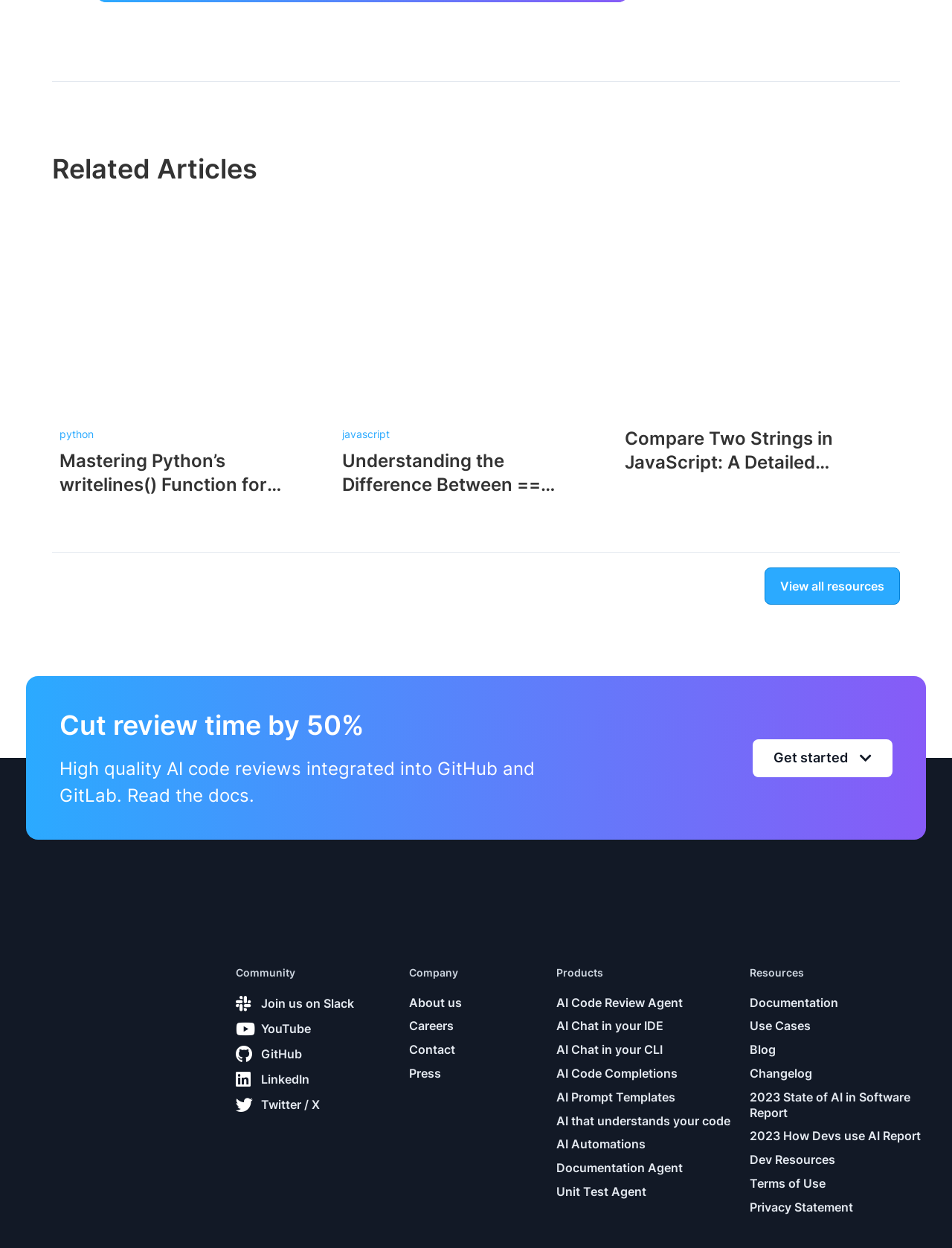Please identify the bounding box coordinates of the region to click in order to complete the given instruction: "Read the documentation". The coordinates should be four float numbers between 0 and 1, i.e., [left, top, right, bottom].

[0.788, 0.797, 0.972, 0.81]